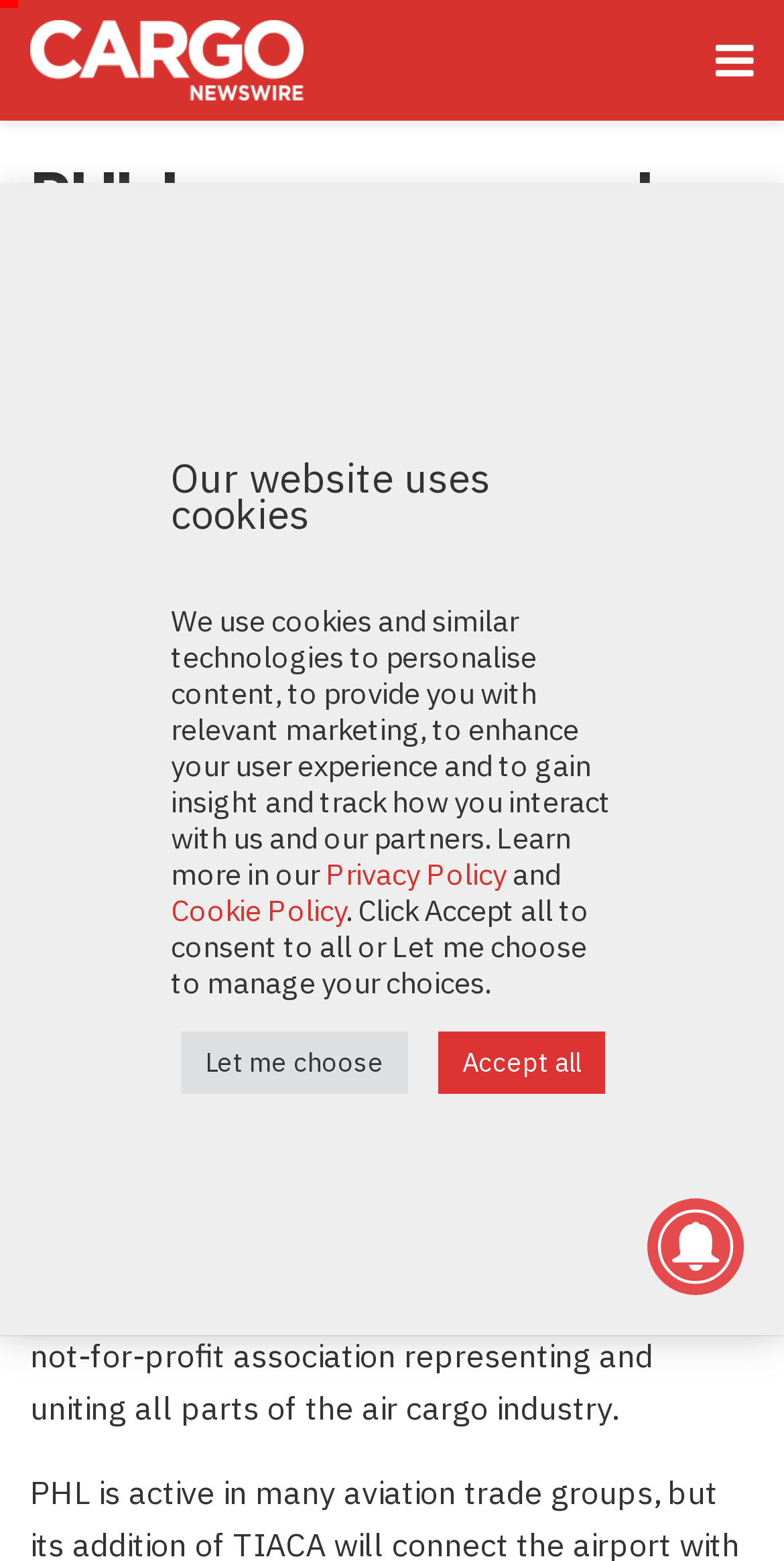Locate the bounding box coordinates of the element I should click to achieve the following instruction: "Click the link to Cargo Newswire".

[0.038, 0.013, 0.387, 0.064]